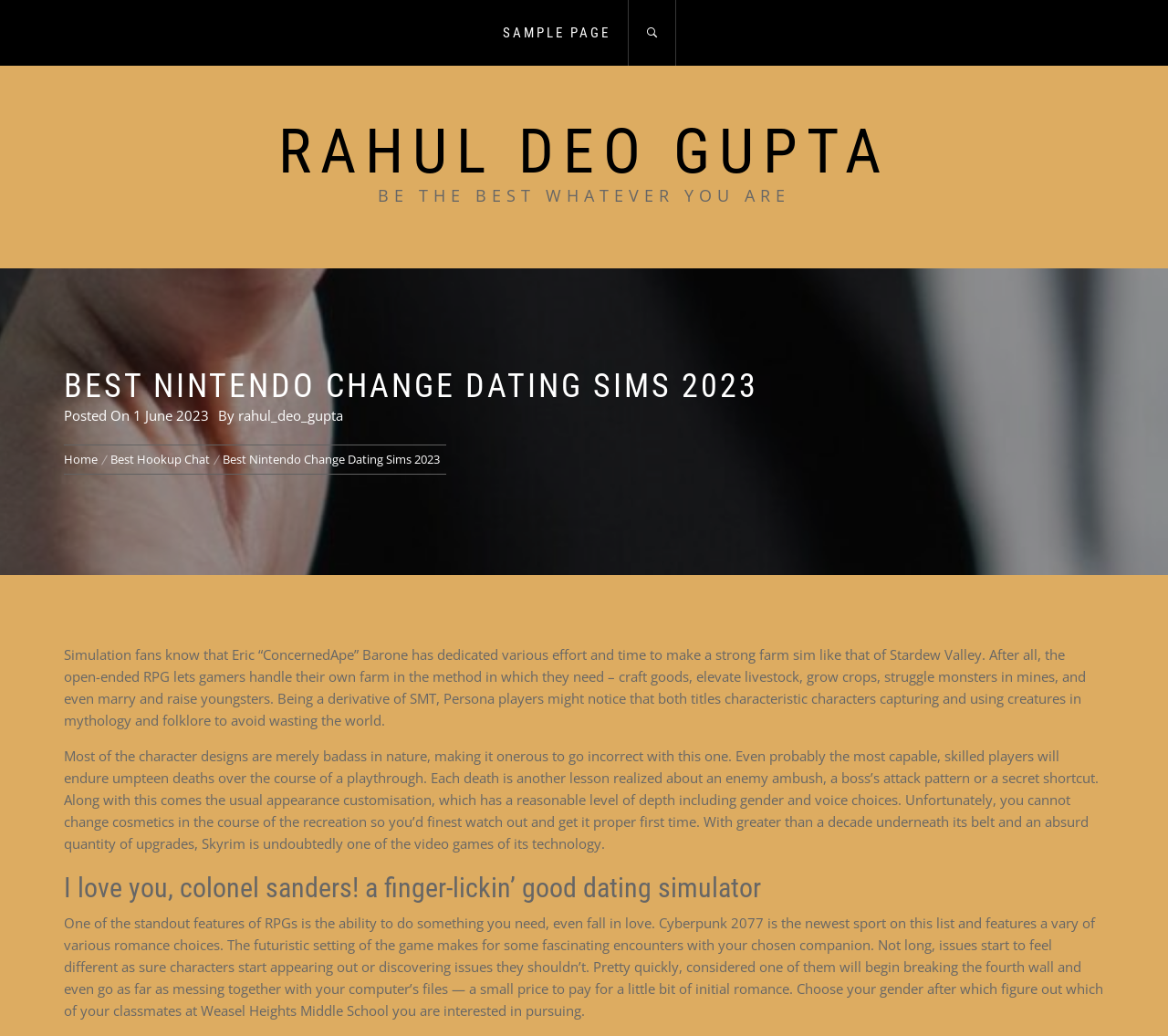Provide a single word or phrase to answer the given question: 
What is the date of the article?

1 June 2023